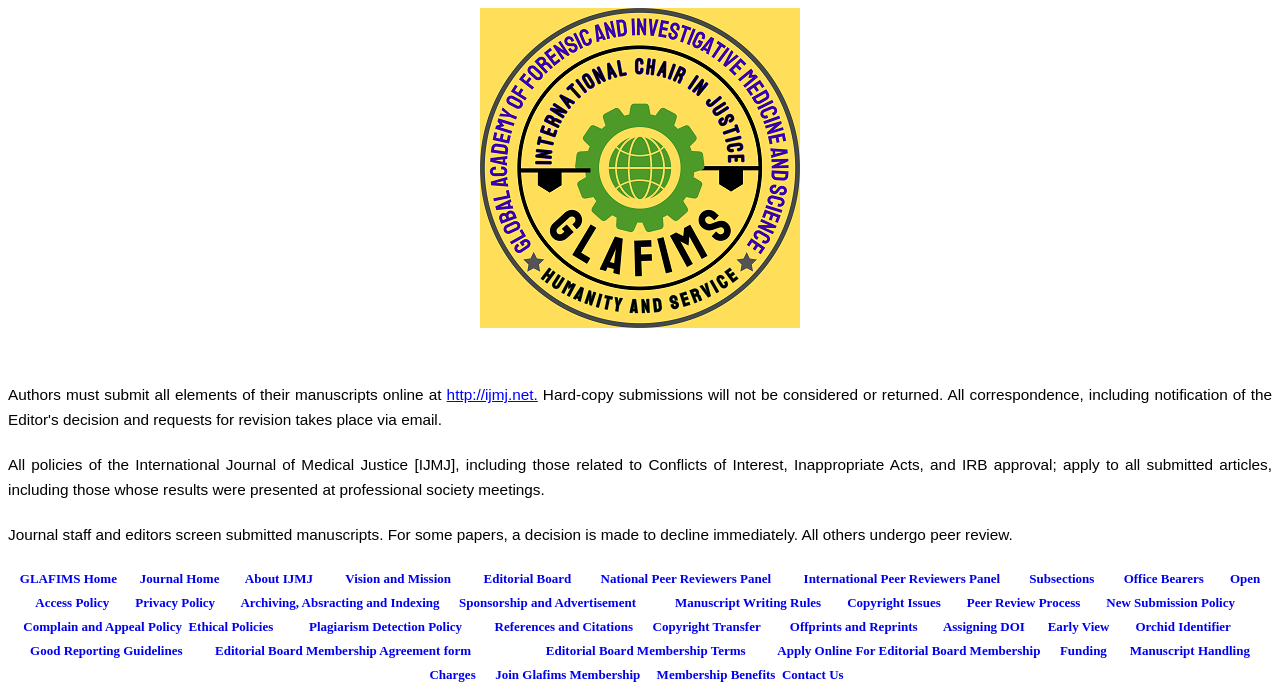Locate the bounding box coordinates of the clickable area to execute the instruction: "read privacy policy". Provide the coordinates as four float numbers between 0 and 1, represented as [left, top, right, bottom].

None